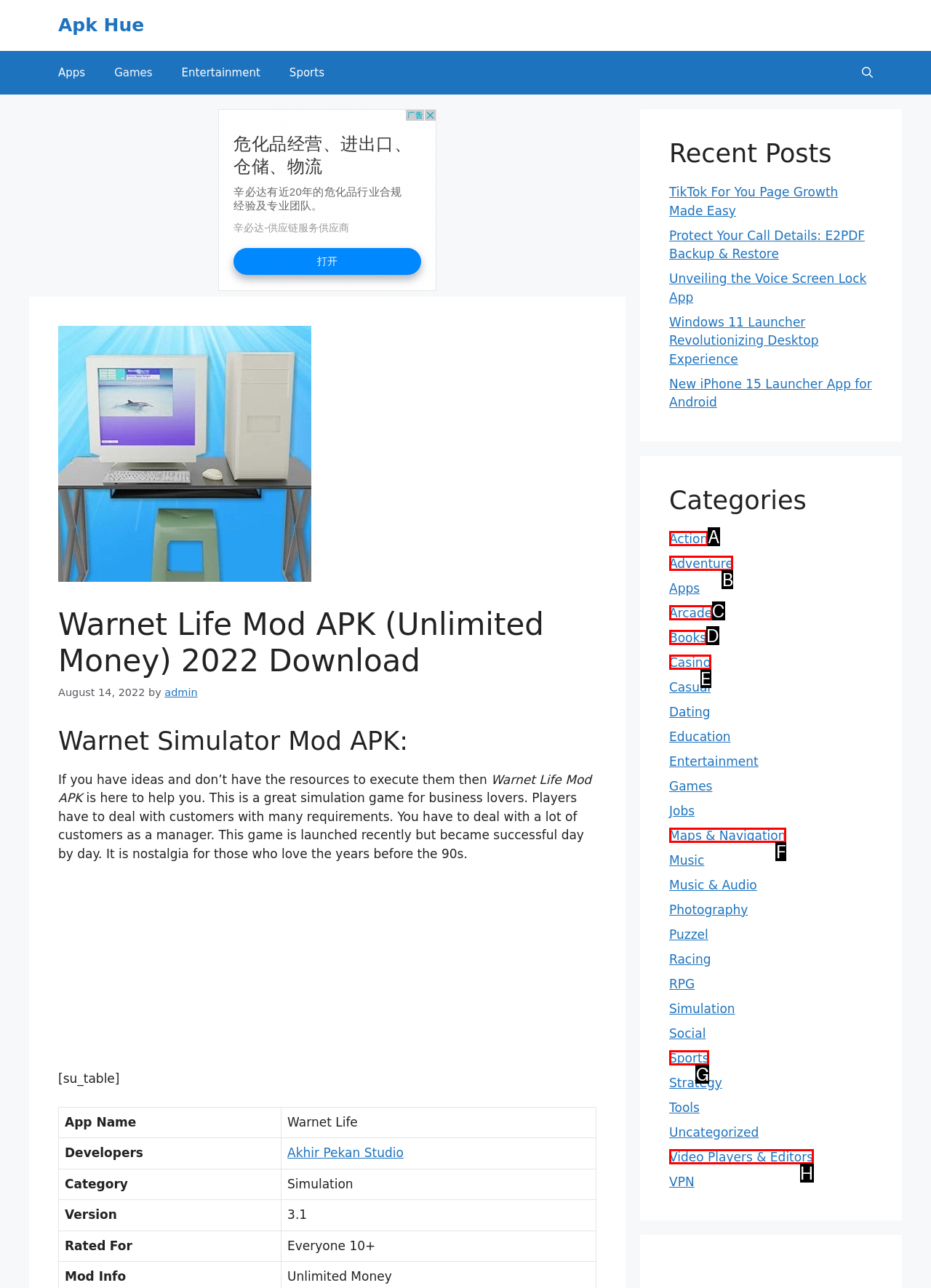Identify the HTML element that matches the description: Video Players & Editors
Respond with the letter of the correct option.

H